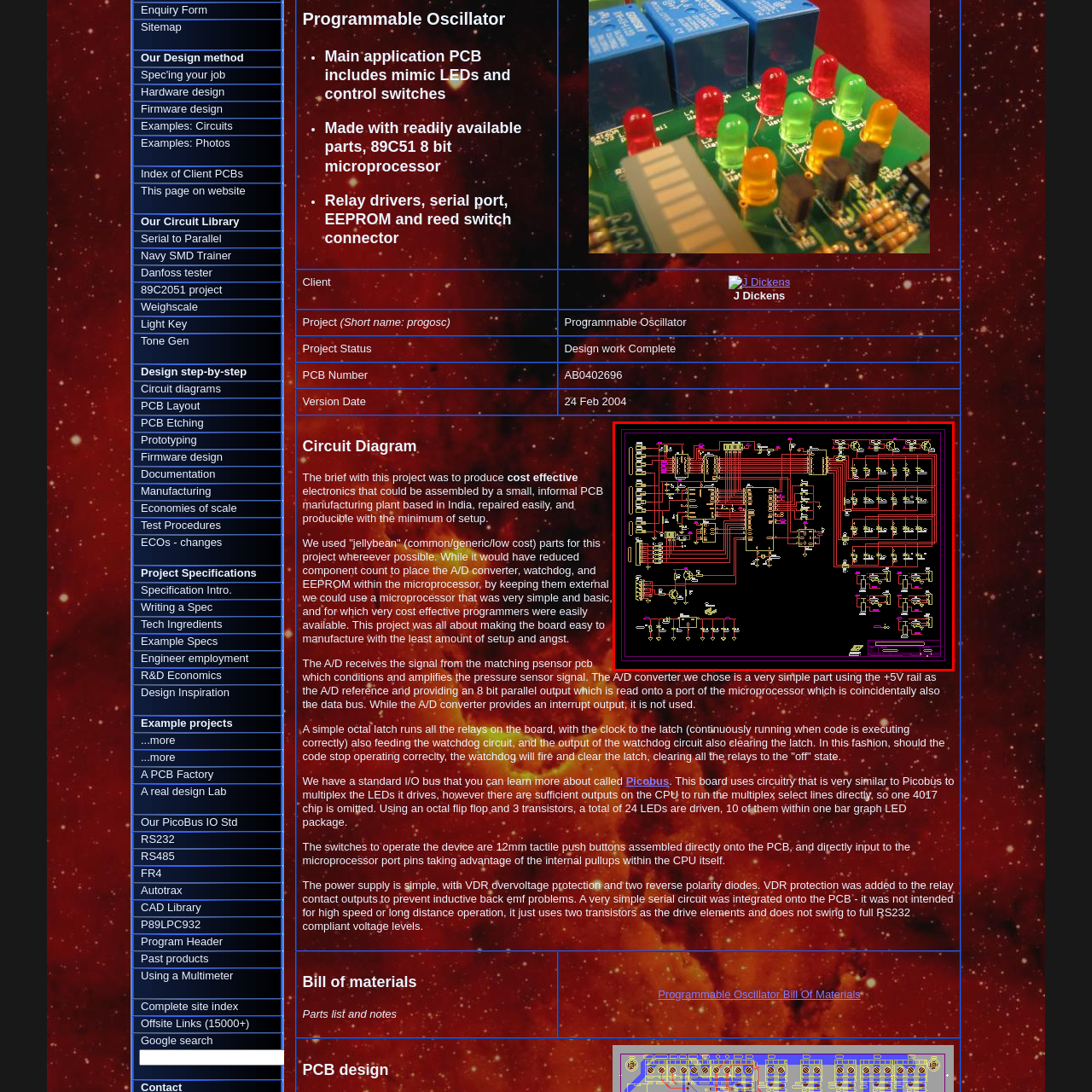Inspect the image surrounded by the red border and give a one-word or phrase answer to the question:
What type of components are used to ensure ease of repair?

Jellybean components